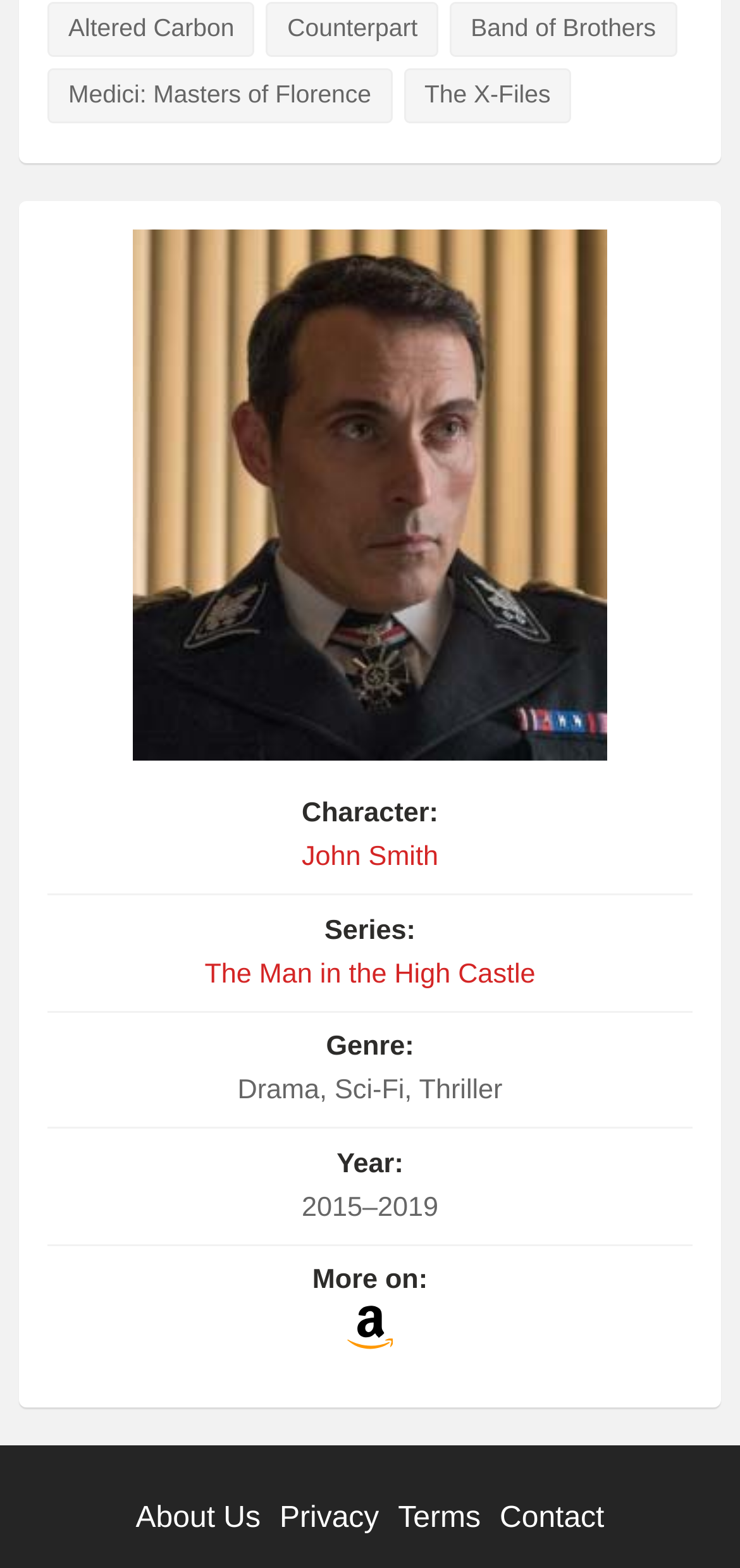Please identify the bounding box coordinates of the clickable element to fulfill the following instruction: "Go to The Man in the High Castle series page". The coordinates should be four float numbers between 0 and 1, i.e., [left, top, right, bottom].

[0.276, 0.608, 0.724, 0.636]